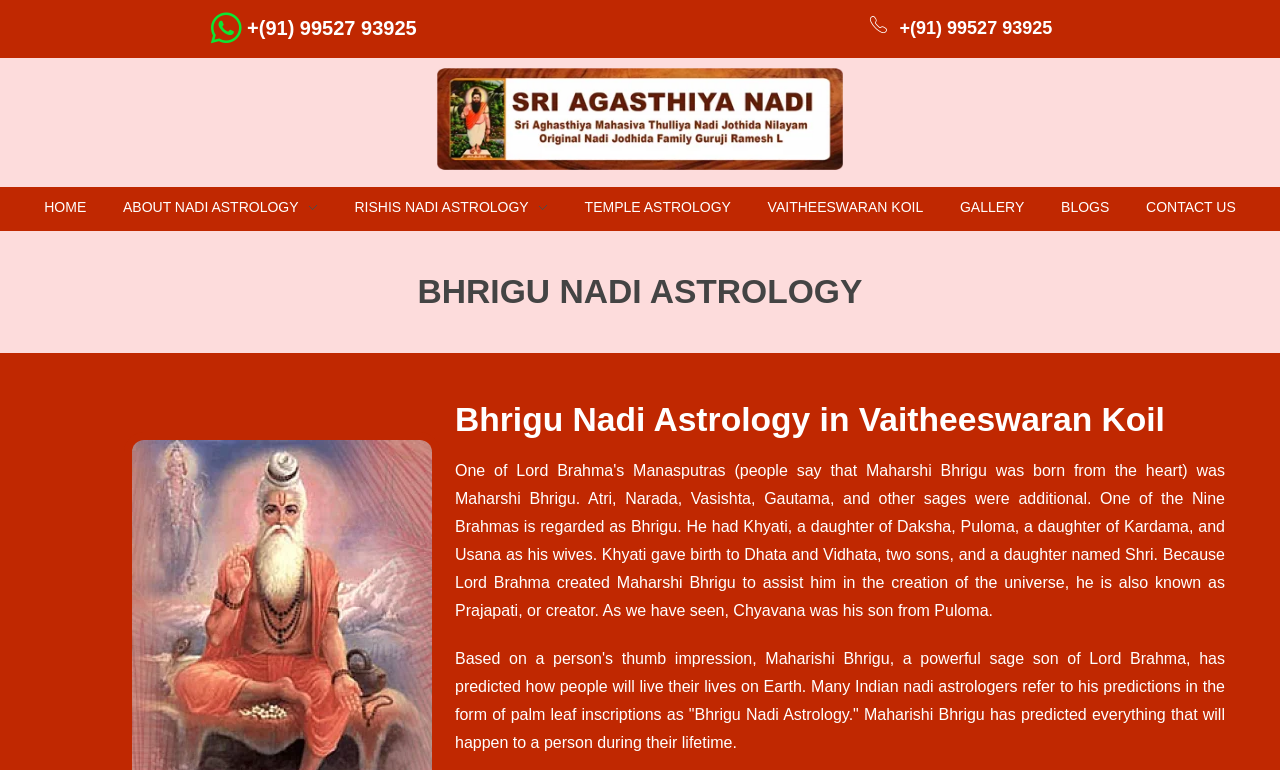Please specify the bounding box coordinates of the area that should be clicked to accomplish the following instruction: "Learn about Rishis Nadi Astrology". The coordinates should consist of four float numbers between 0 and 1, i.e., [left, top, right, bottom].

[0.263, 0.255, 0.442, 0.283]